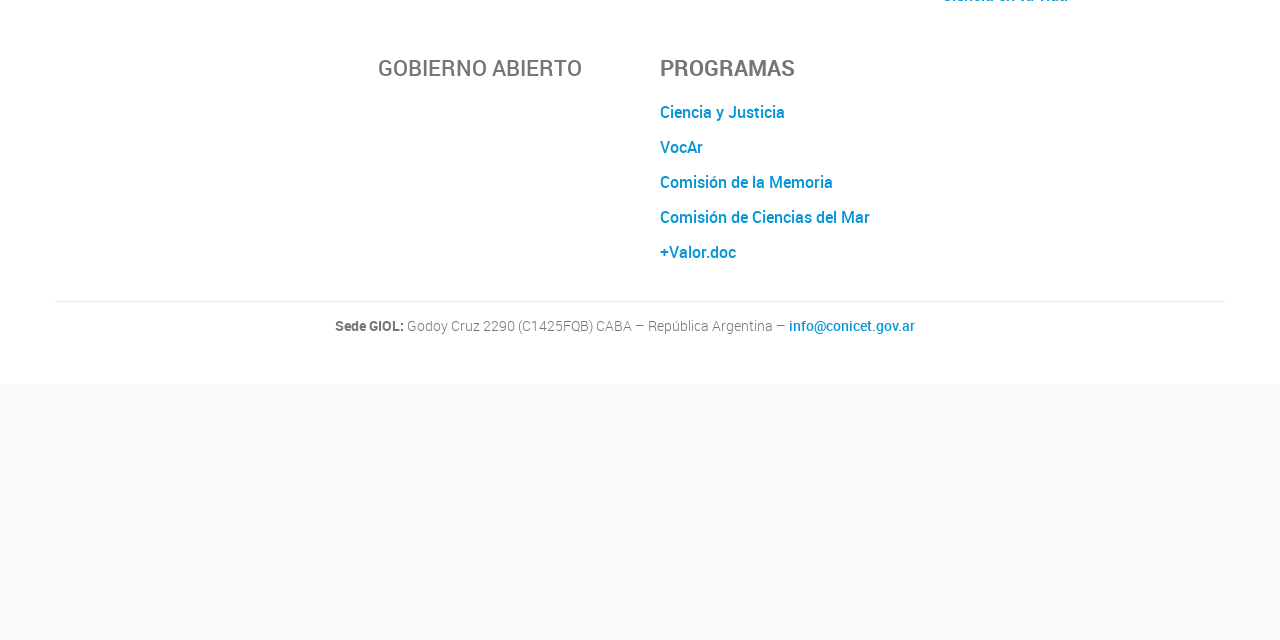Determine the bounding box for the described UI element: "Comisión de la Memoria".

[0.516, 0.258, 0.713, 0.312]